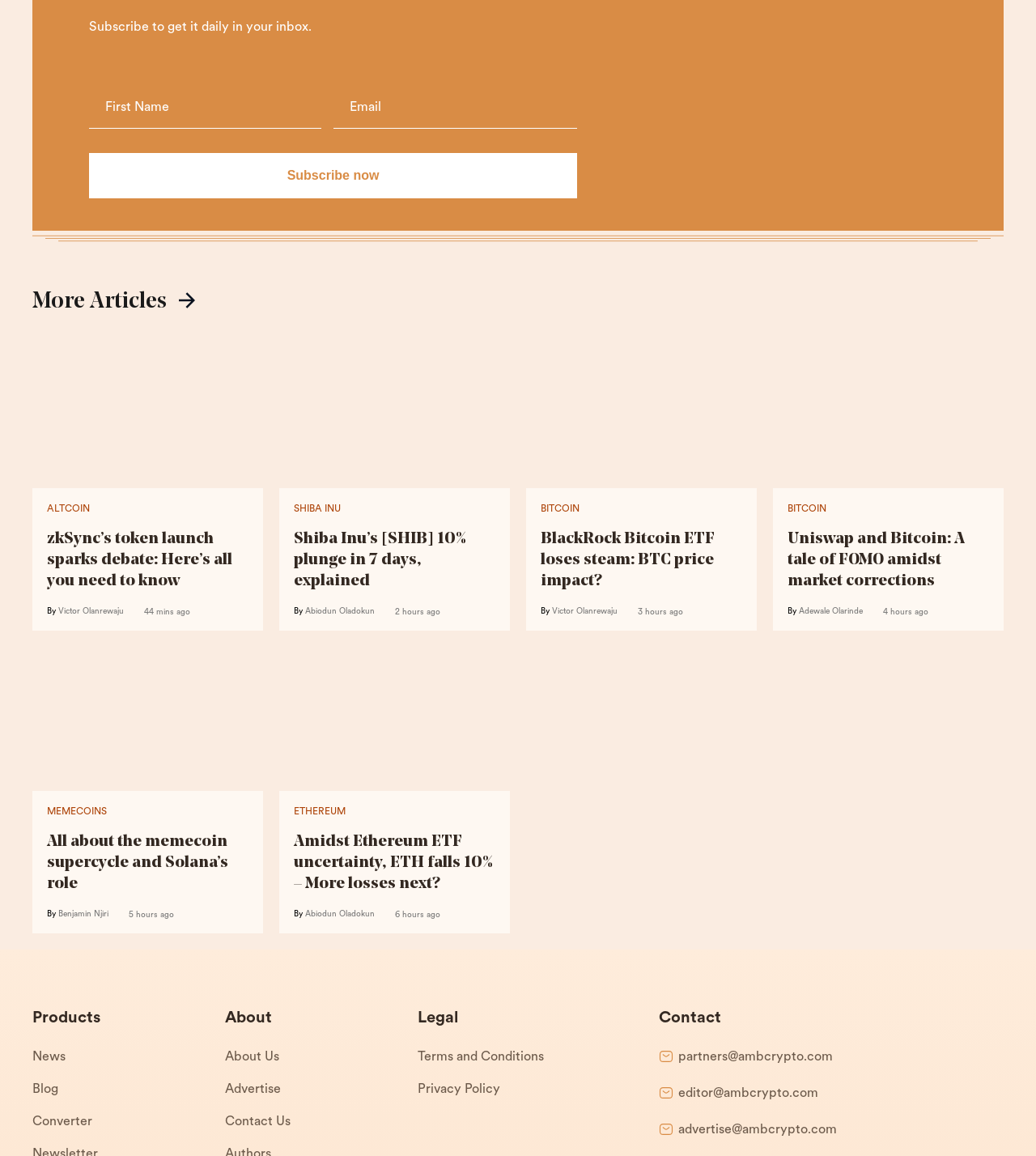Please find the bounding box coordinates for the clickable element needed to perform this instruction: "Subscribe to get daily news".

[0.086, 0.018, 0.301, 0.029]